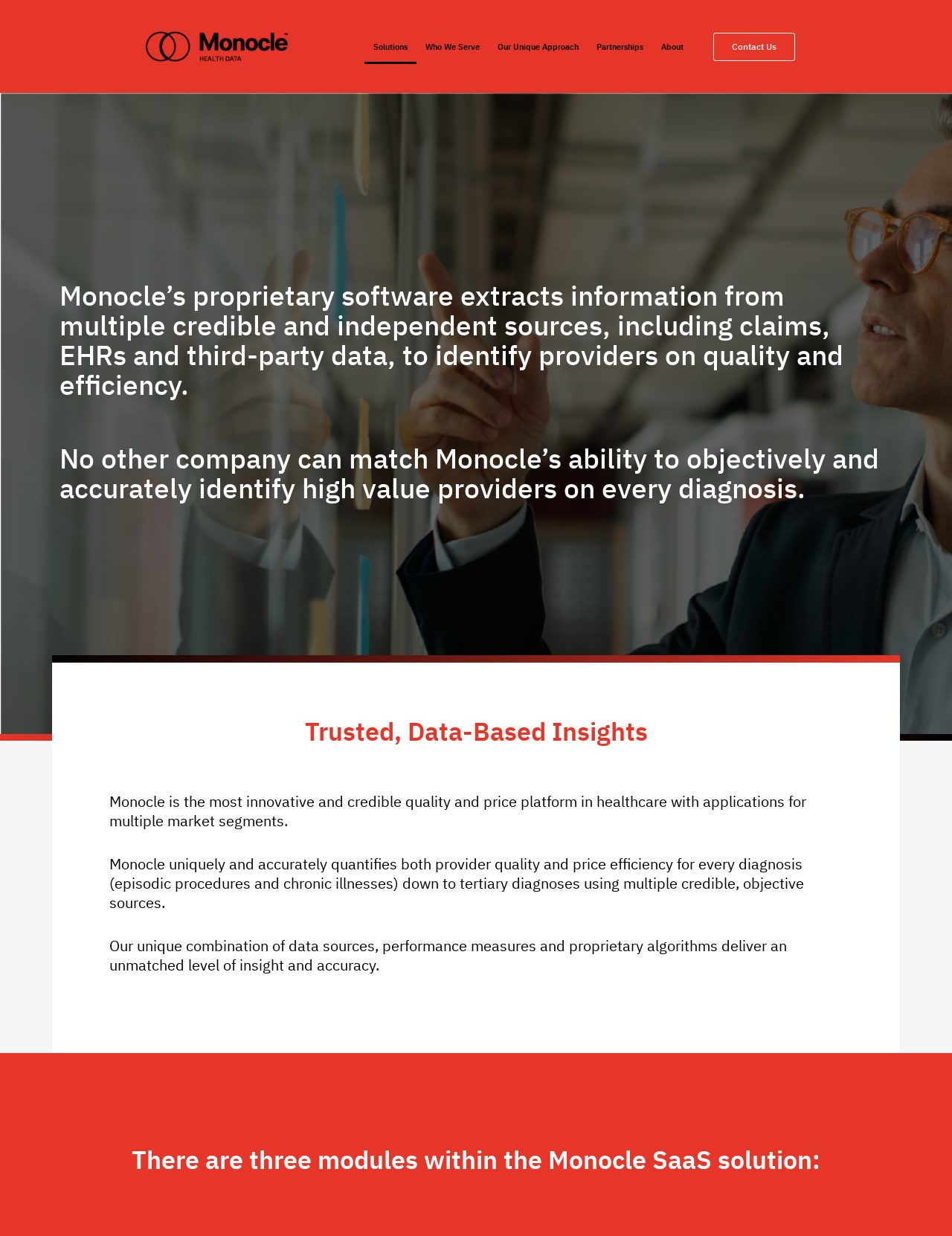What is the focus of Monocle's quality and price platform?
Please provide a comprehensive answer to the question based on the webpage screenshot.

The static text 'Monocle uniquely and accurately quantifies both provider quality and price efficiency for every diagnosis...' emphasizes the focus of Monocle's platform on provider quality and price efficiency.